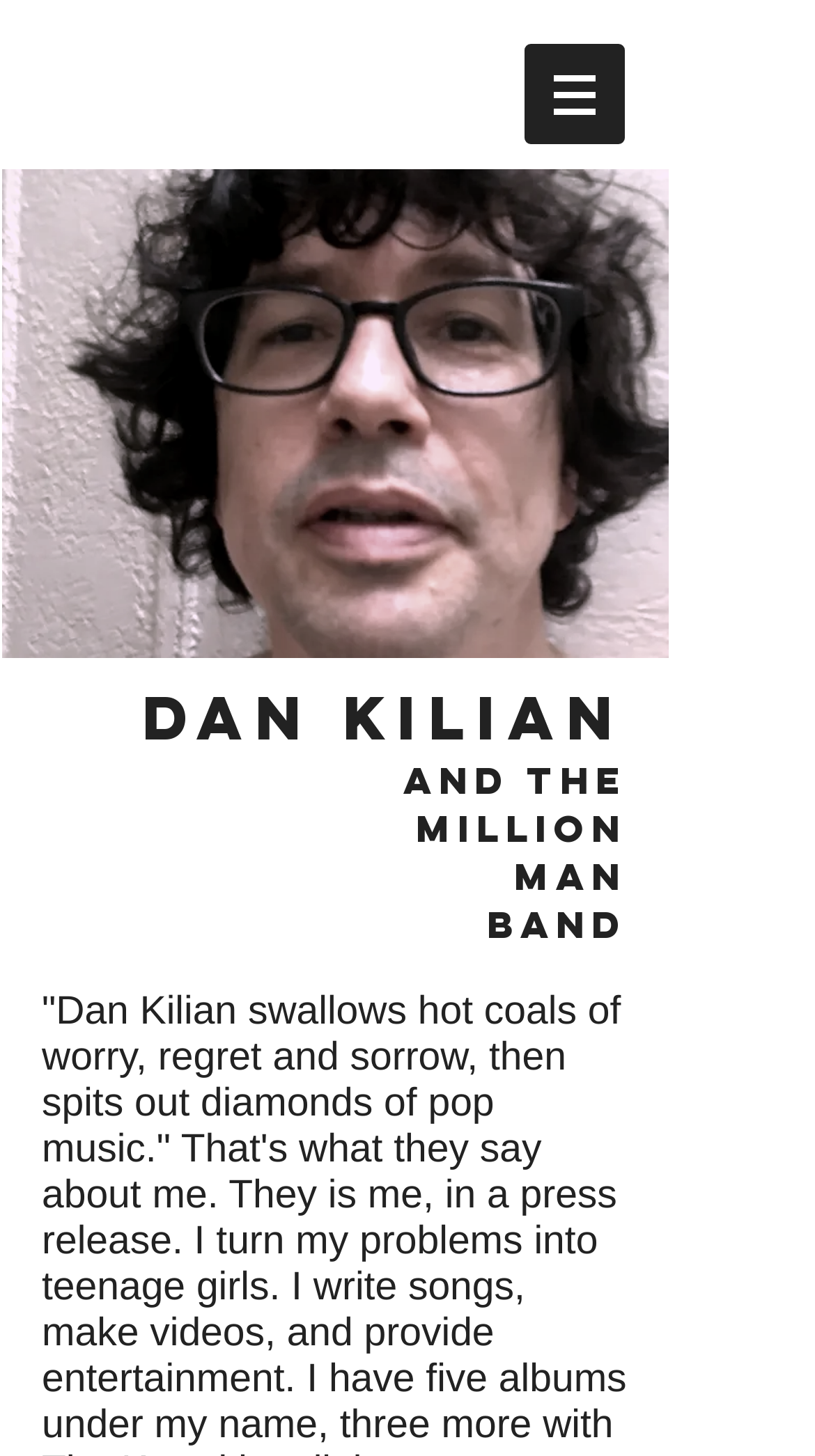Summarize the webpage in an elaborate manner.

The webpage is about Dan Kilian and The Million Man Band, with a focus on their music. At the top right corner, there is a navigation menu labeled "Site" with a button that has a popup menu. The button is accompanied by a small image. 

On the left side of the page, there are five headings stacked vertically, forming the title "Dan Kilian and The Million Man Band". The headings are arranged in a step-like fashion, with each subsequent heading slightly below and to the right of the previous one. The text "Dan Kilian" is a link. 

The overall layout of the page is simple, with a clear emphasis on the band's name and a navigation menu at the top right corner.